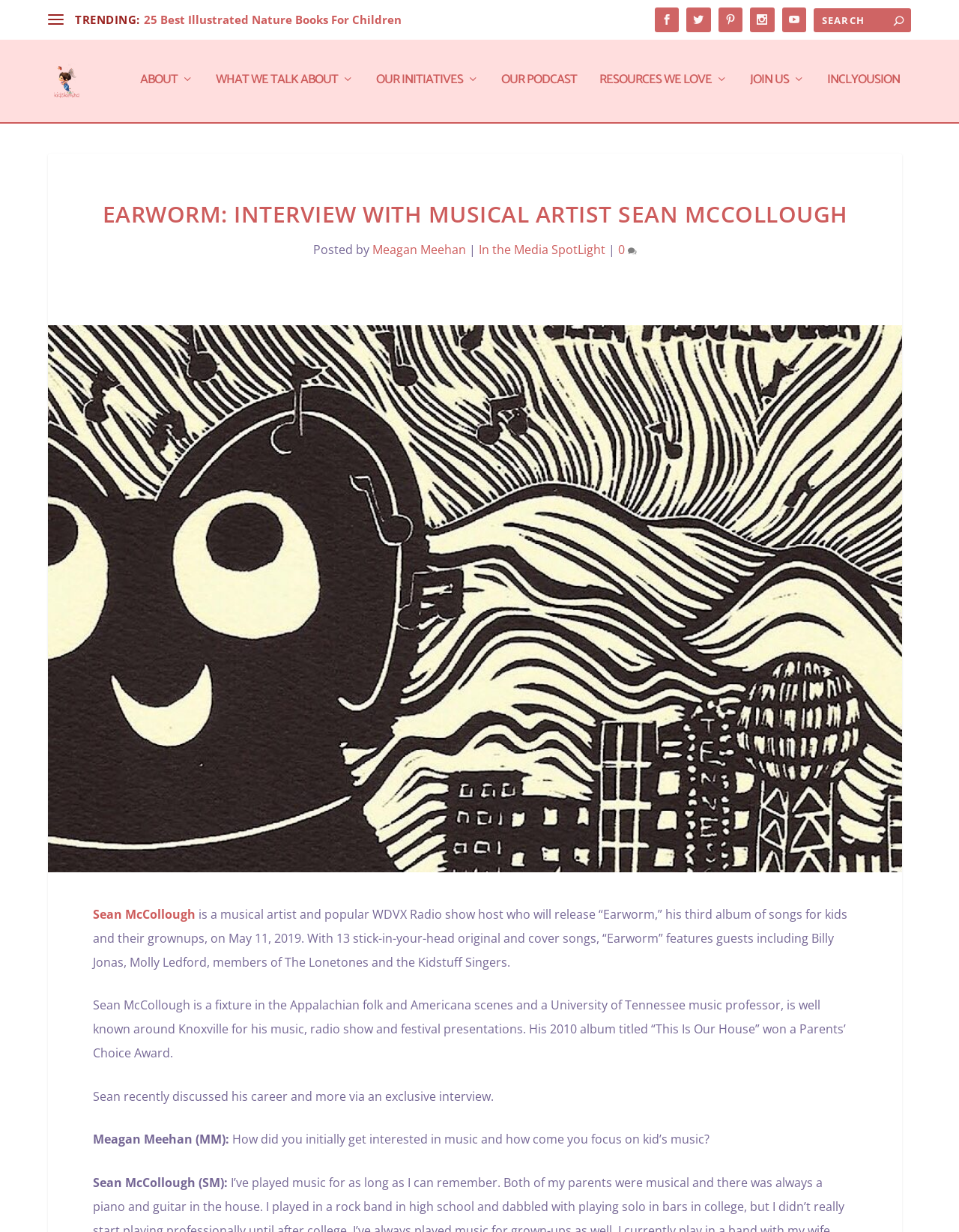Highlight the bounding box coordinates of the element that should be clicked to carry out the following instruction: "Read the interview with Sean McCollough". The coordinates must be given as four float numbers ranging from 0 to 1, i.e., [left, top, right, bottom].

[0.097, 0.778, 0.884, 0.83]